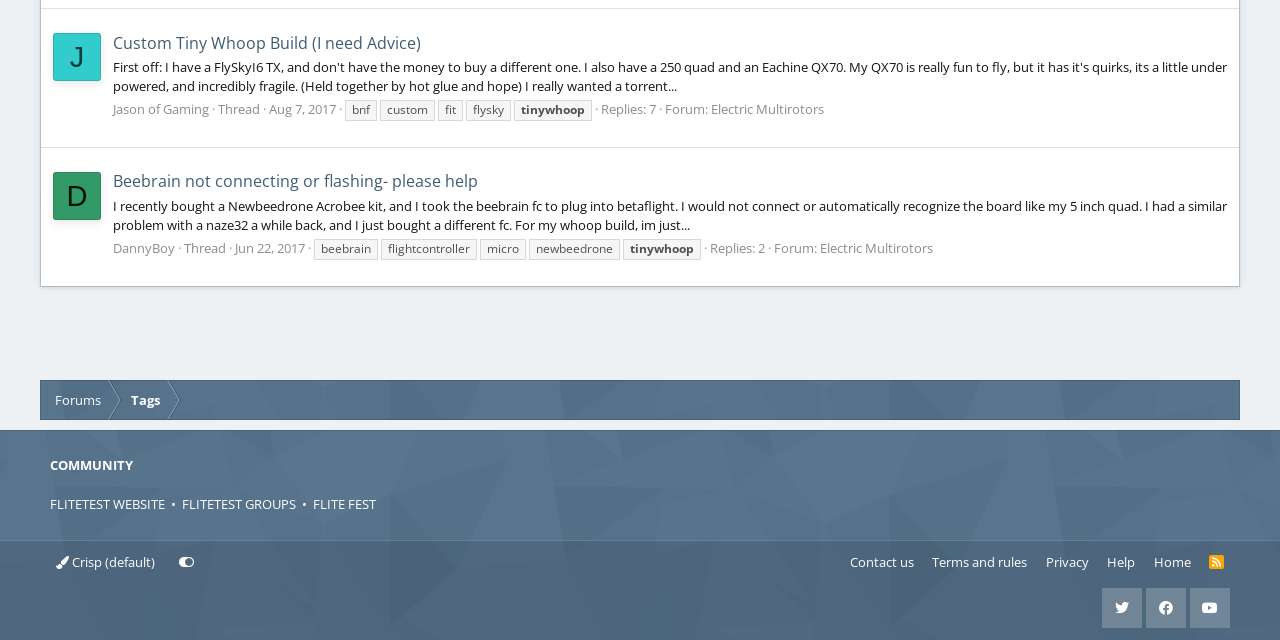Identify the coordinates of the bounding box for the element described below: "FLITE FEST". Return the coordinates as four float numbers between 0 and 1: [left, top, right, bottom].

[0.245, 0.773, 0.294, 0.802]